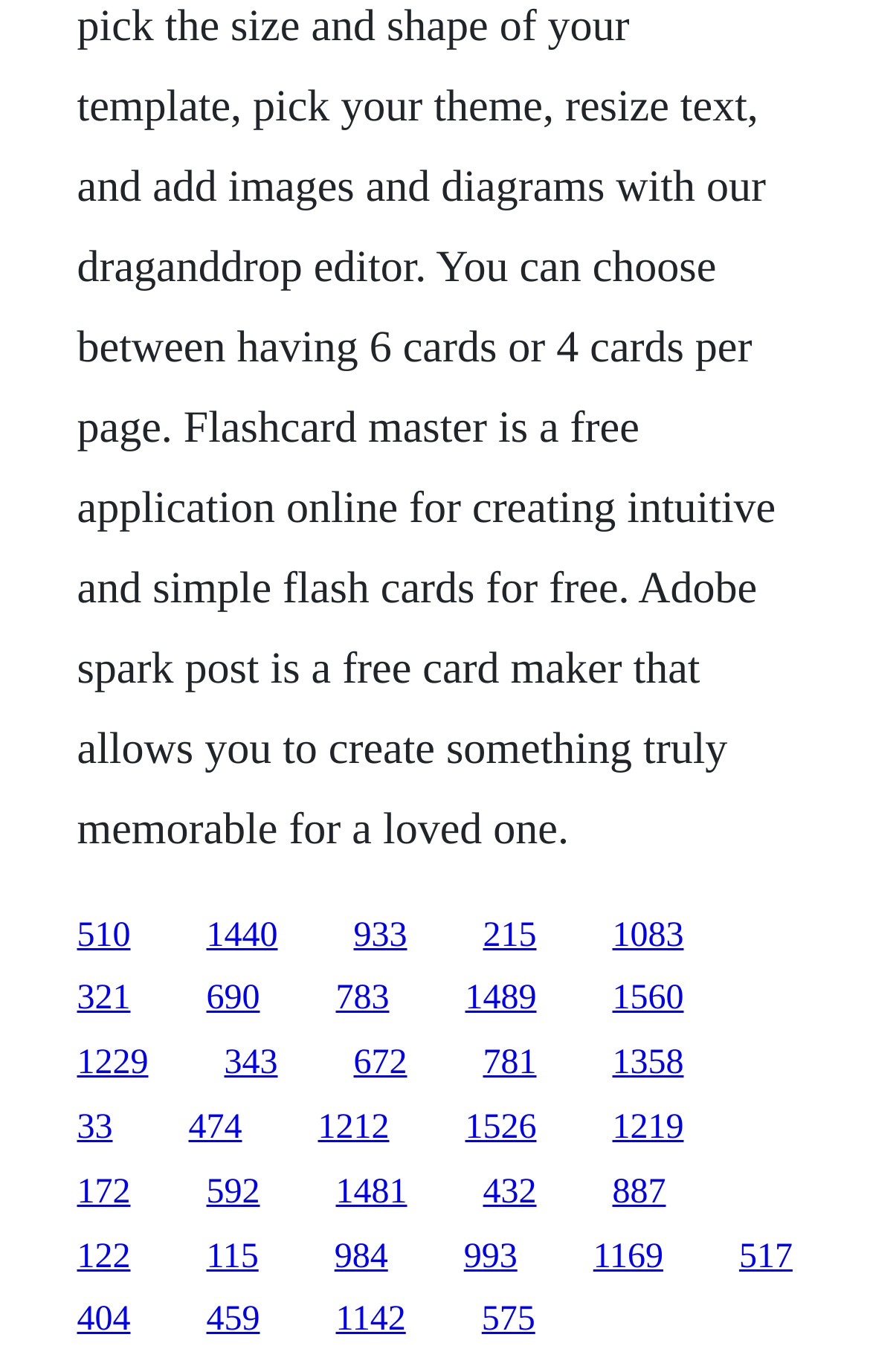How many links are in the top 20% of the webpage?
We need a detailed and exhaustive answer to the question. Please elaborate.

I analyzed the y1 and y2 coordinates of all links and found that 5 links have y1 and y2 values less than 0.2, which means they are in the top 20% of the webpage.